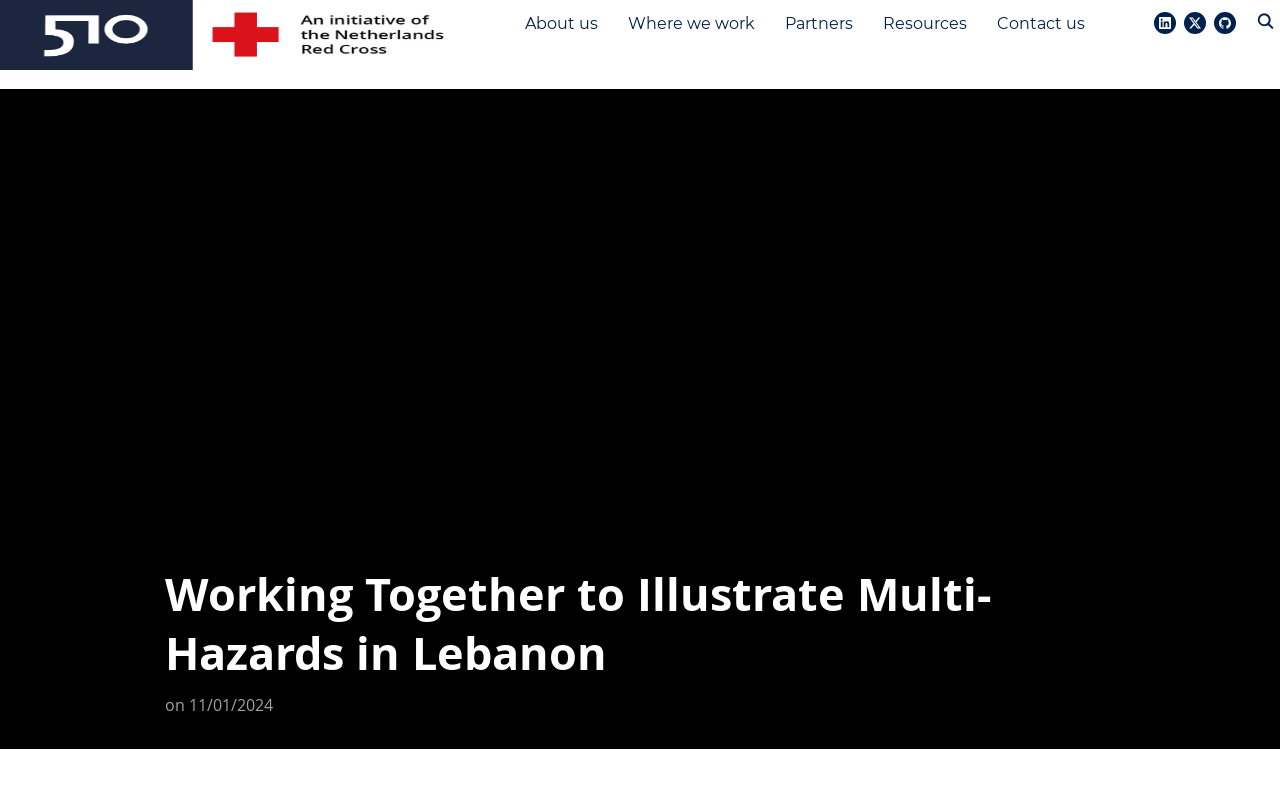Identify the bounding box for the element characterized by the following description: "title="X"".

[0.923, 0.013, 0.944, 0.048]